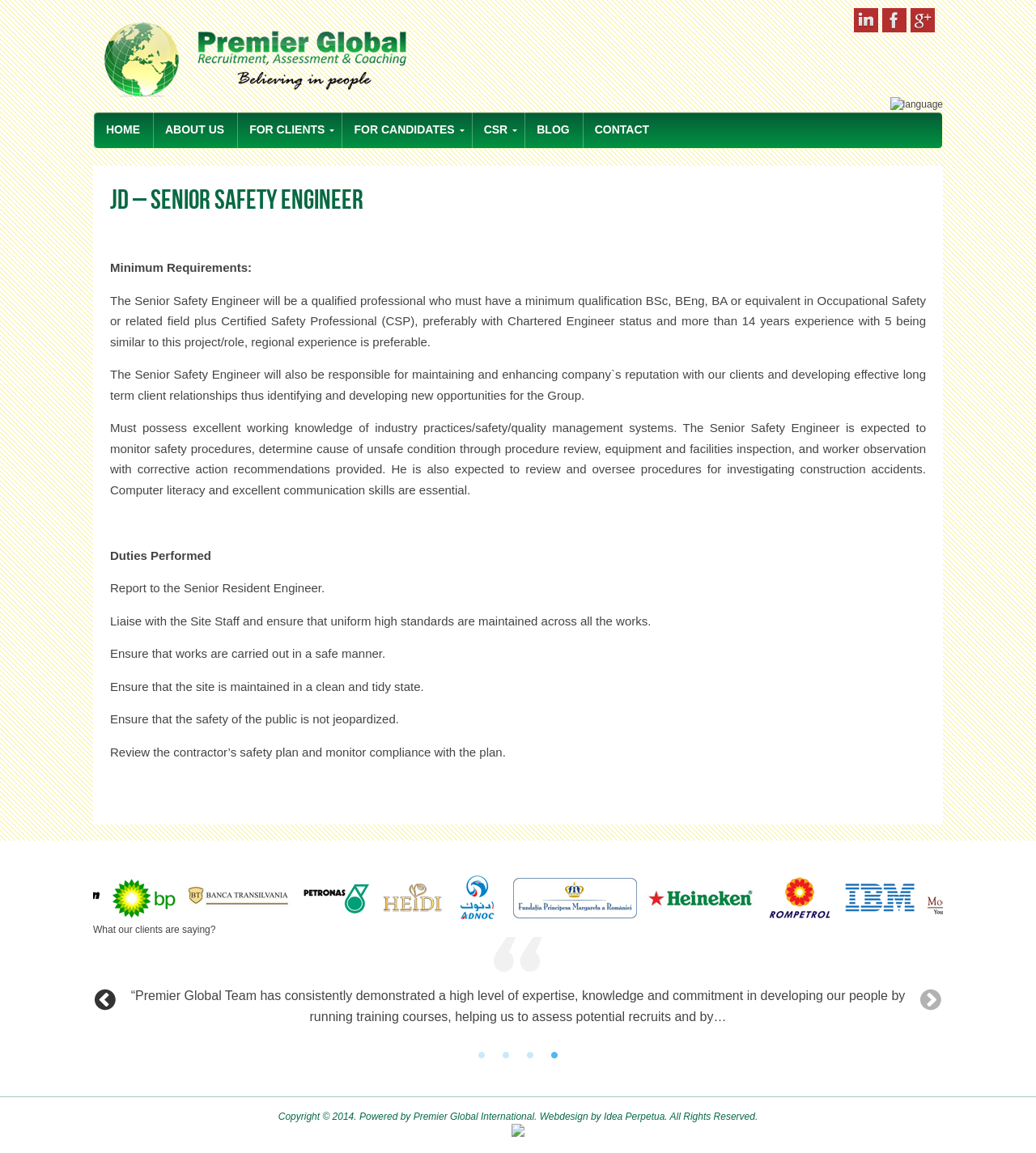Locate the bounding box coordinates of the clickable area to execute the instruction: "View the job description of Senior Safety Engineer". Provide the coordinates as four float numbers between 0 and 1, represented as [left, top, right, bottom].

[0.106, 0.158, 0.894, 0.189]